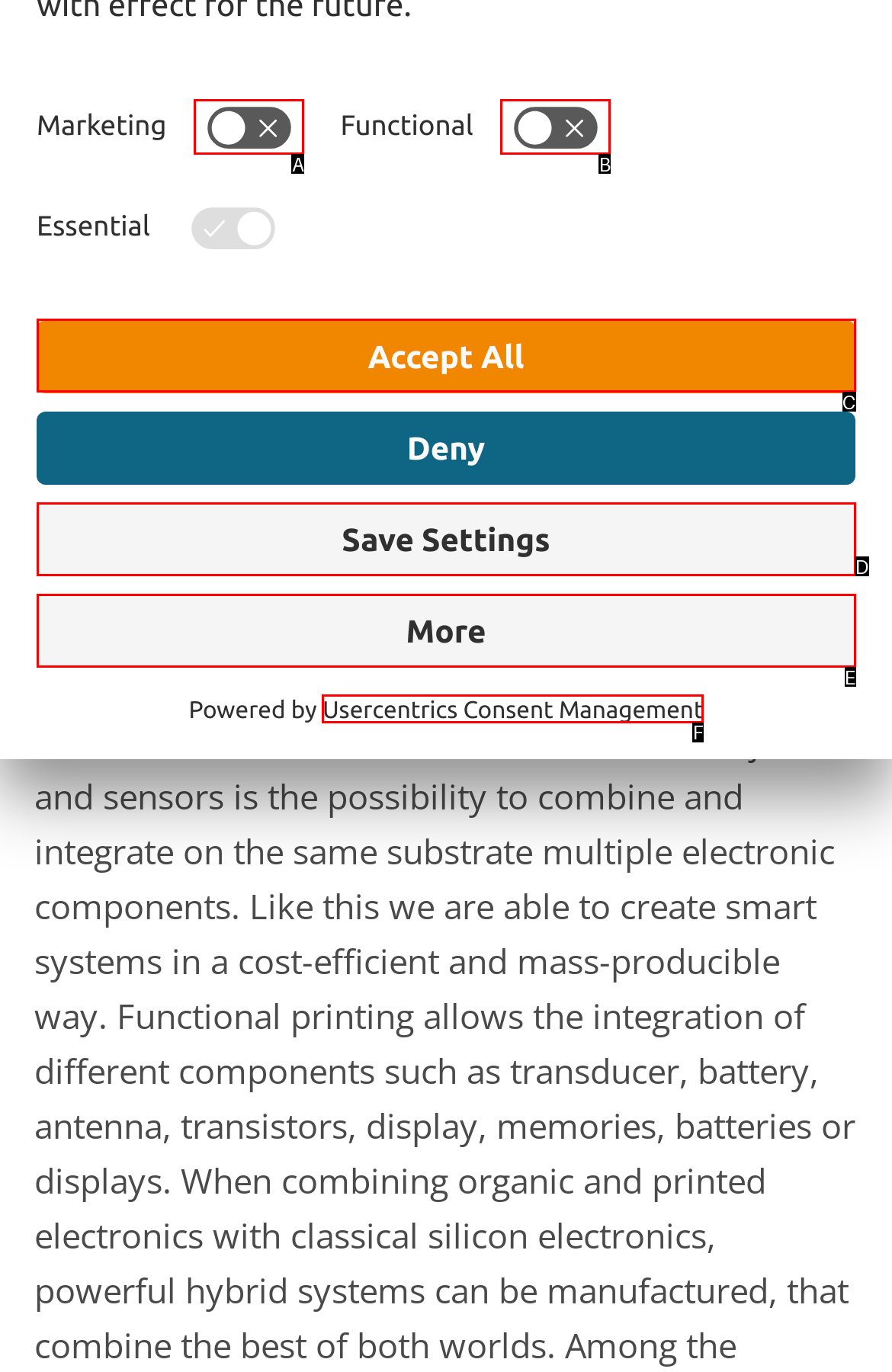Tell me which option best matches the description: More
Answer with the option's letter from the given choices directly.

E